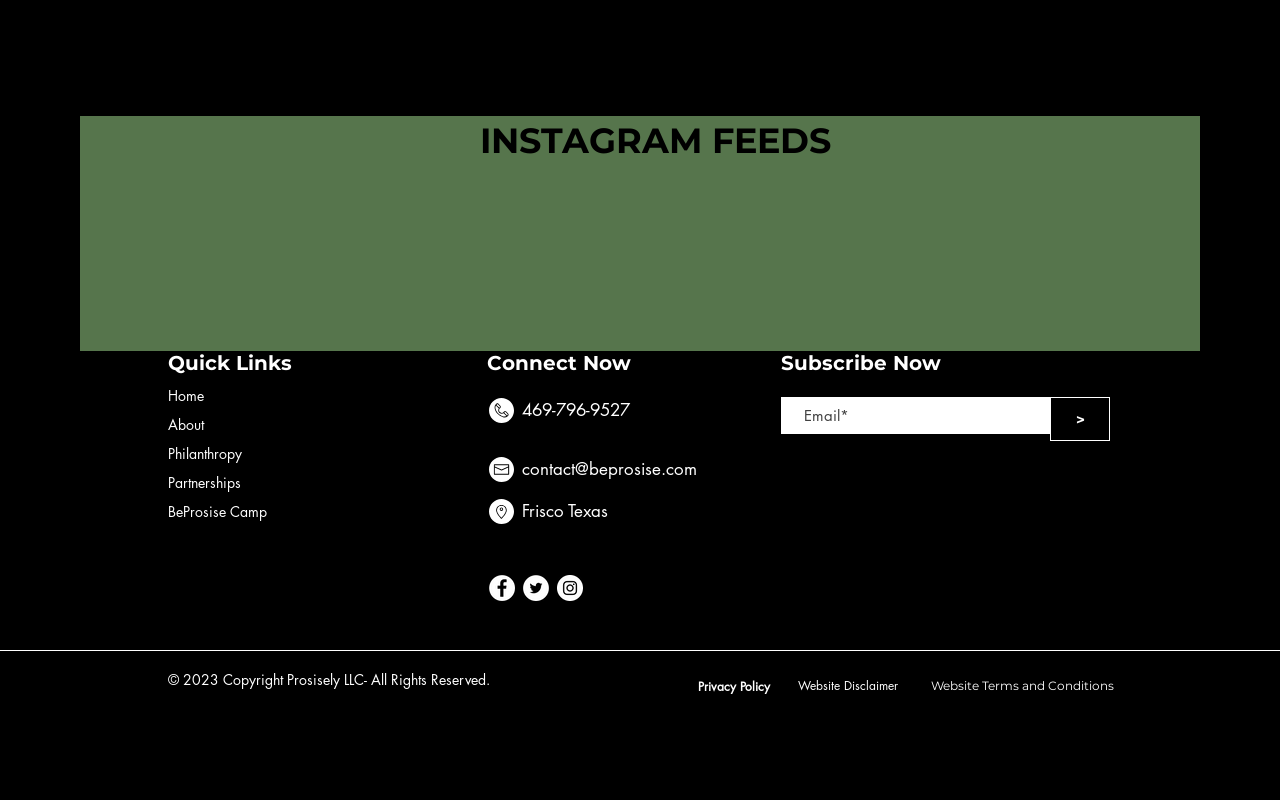Indicate the bounding box coordinates of the element that must be clicked to execute the instruction: "Subscribe with Email". The coordinates should be given as four float numbers between 0 and 1, i.e., [left, top, right, bottom].

[0.61, 0.496, 0.822, 0.542]